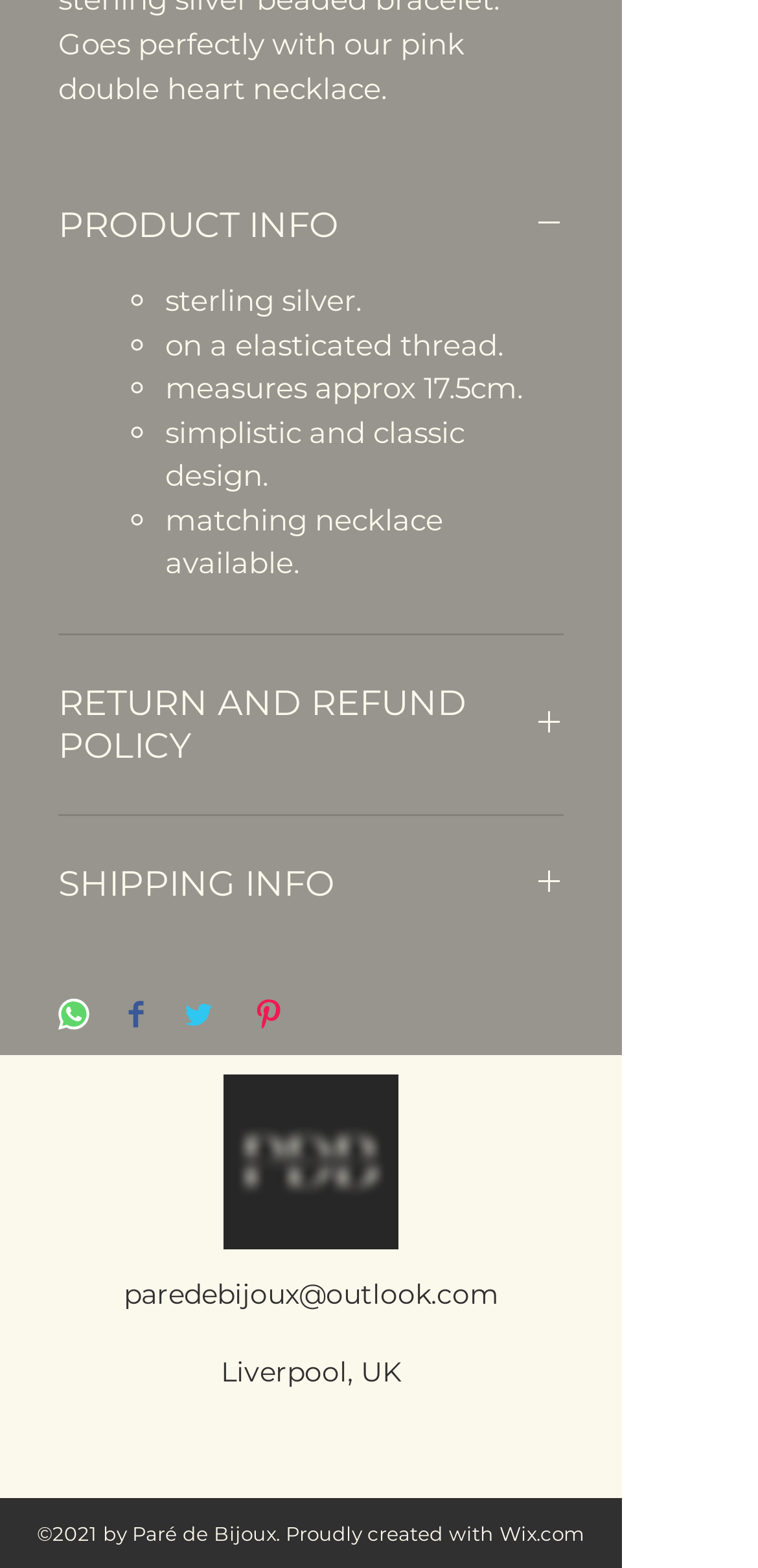Use a single word or phrase to answer the question:
What is the design style of the product?

classic